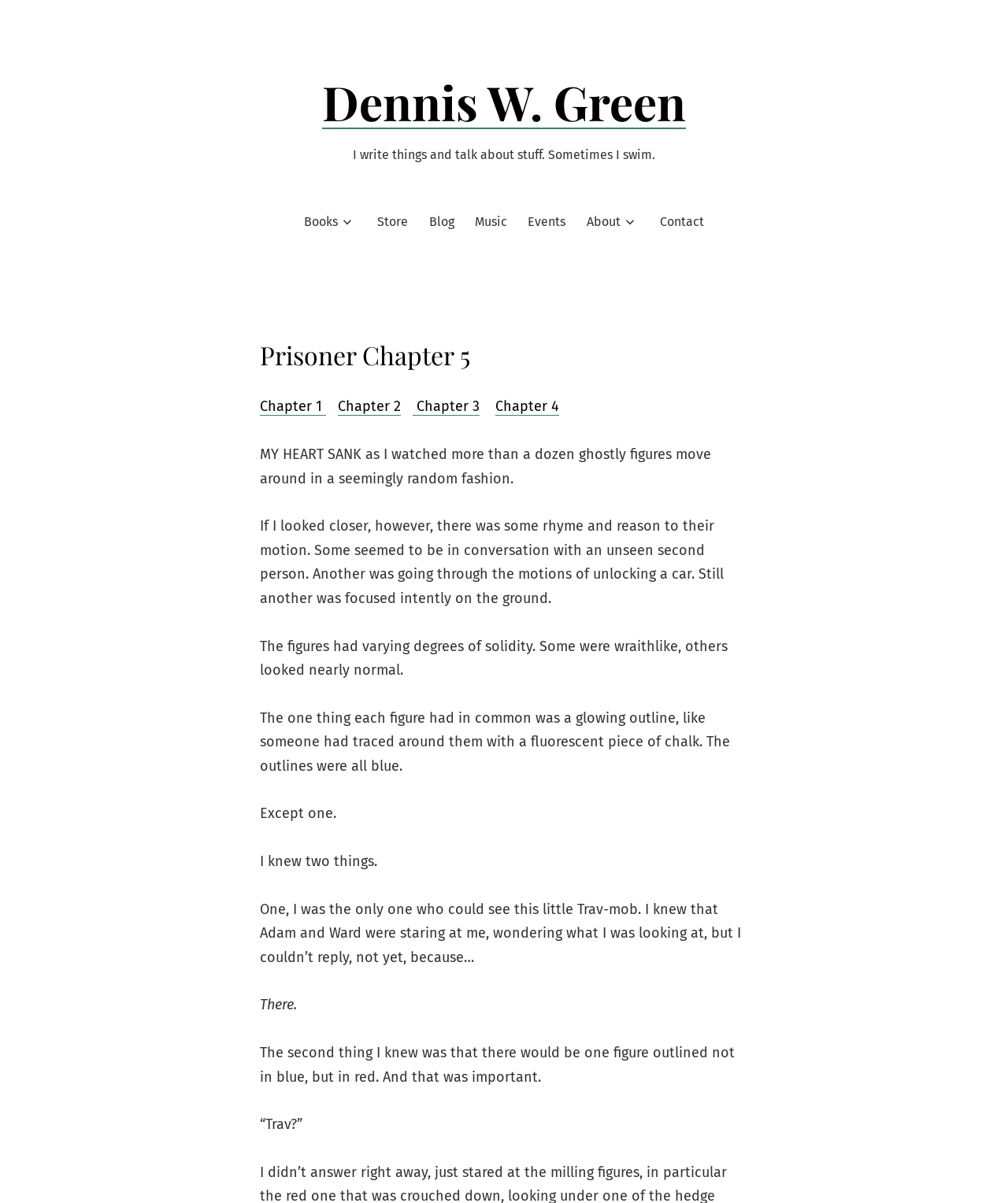Determine the bounding box coordinates for the area that needs to be clicked to fulfill this task: "Read the 'Prisoner Chapter 5' heading". The coordinates must be given as four float numbers between 0 and 1, i.e., [left, top, right, bottom].

[0.258, 0.281, 0.742, 0.308]